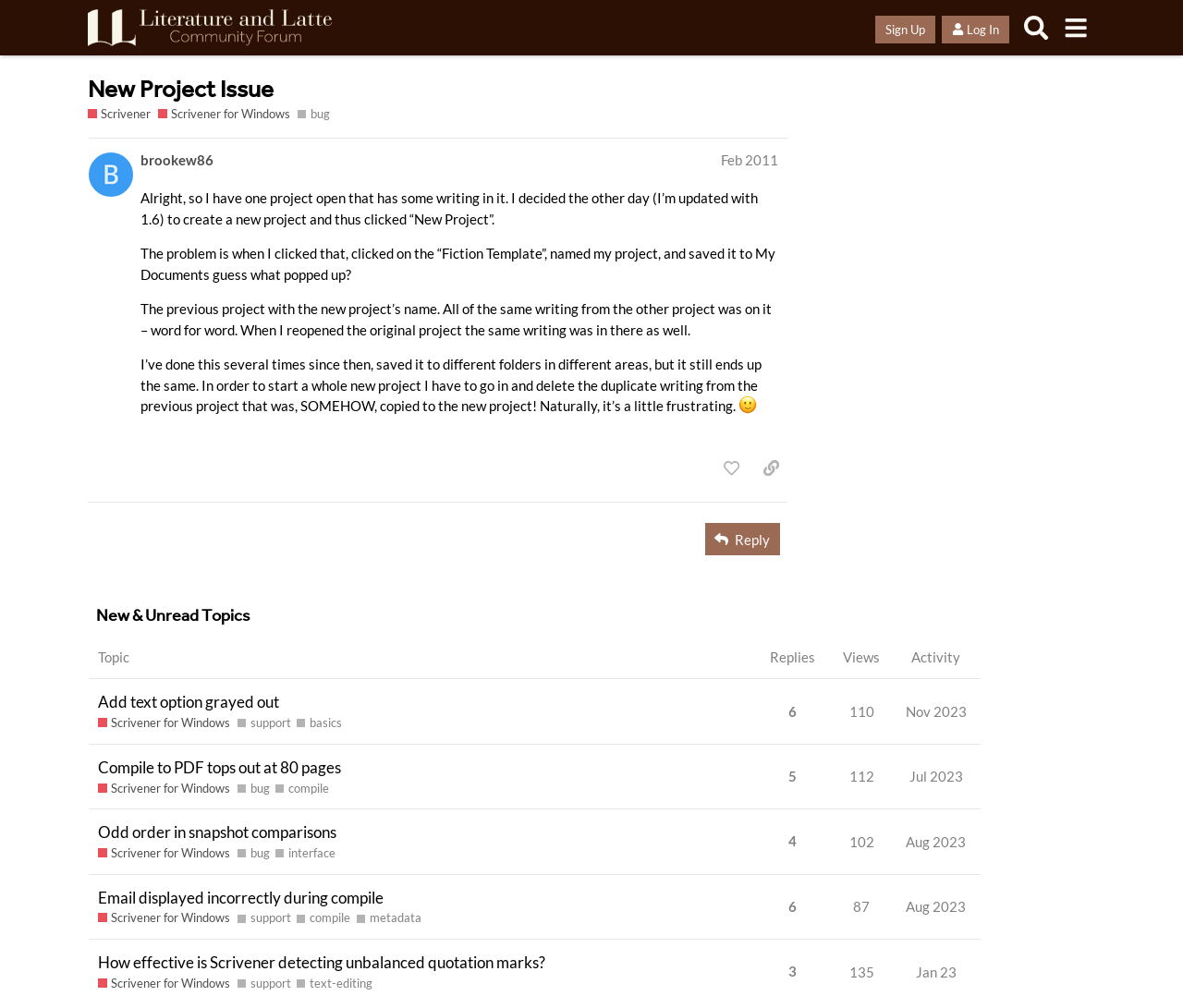What is the purpose of the 'Search' button?
Based on the screenshot, provide a one-word or short-phrase response.

to search